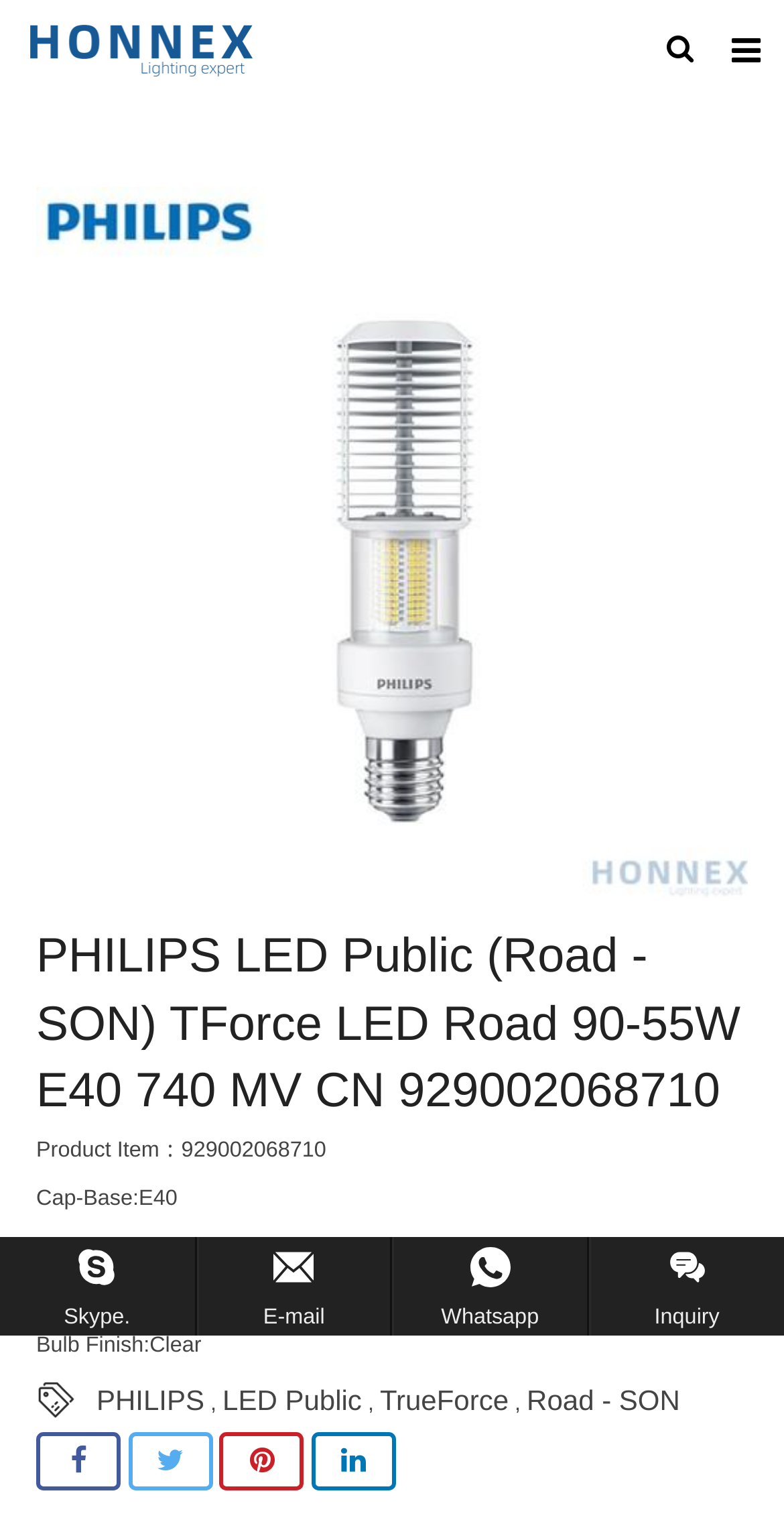Identify the coordinates of the bounding box for the element that must be clicked to accomplish the instruction: "Skip to content".

None